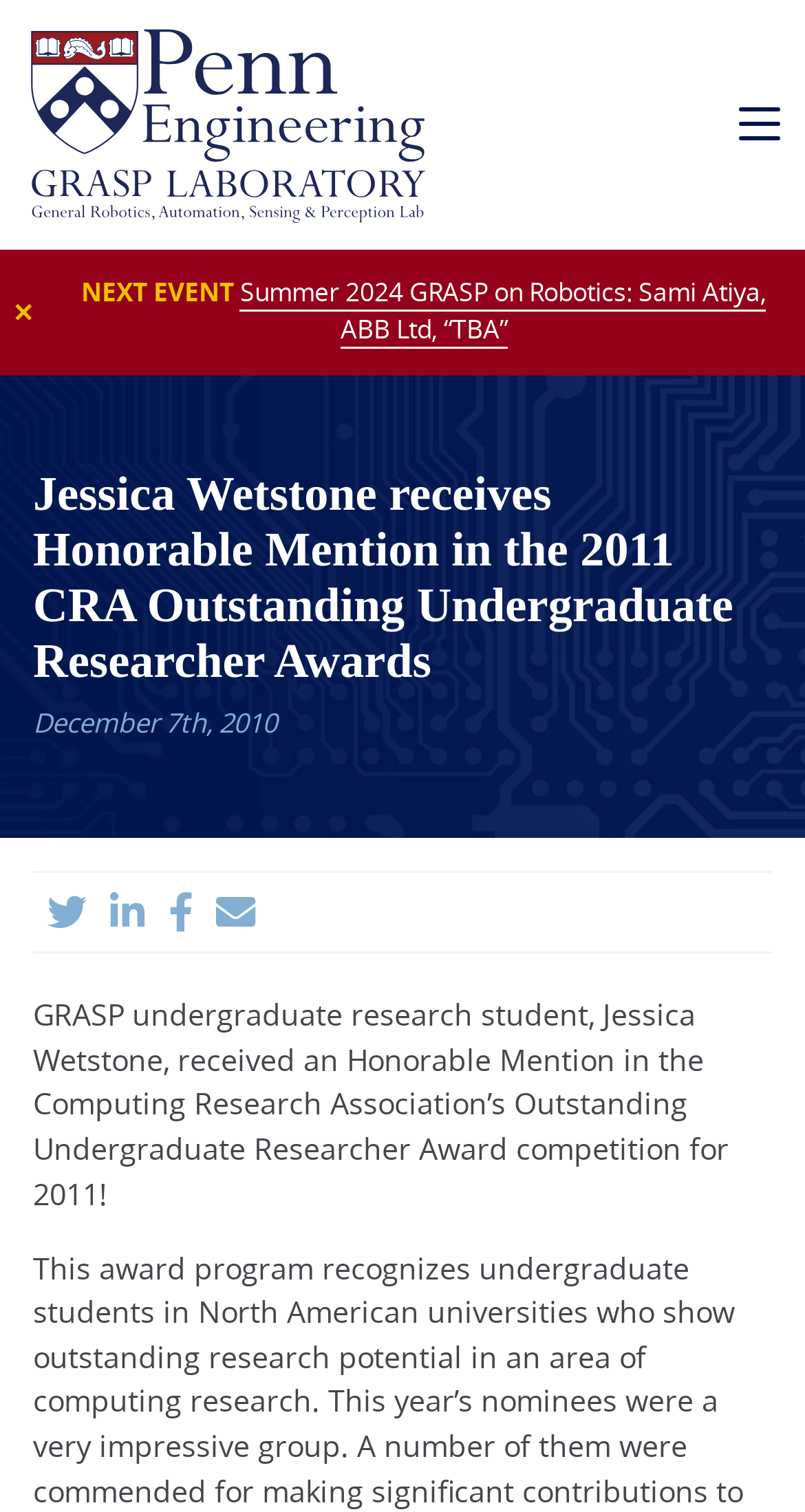Please find the bounding box coordinates of the element's region to be clicked to carry out this instruction: "Read about the next event".

[0.101, 0.182, 0.291, 0.205]